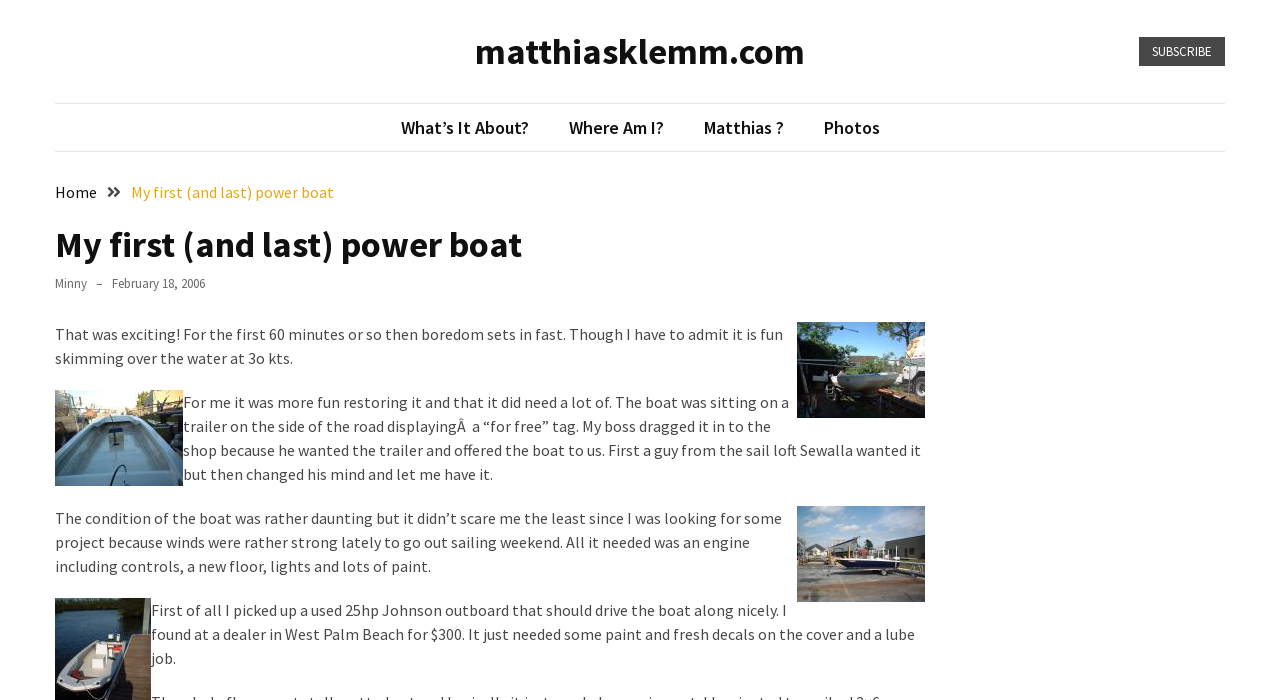Please find the bounding box coordinates of the element that must be clicked to perform the given instruction: "Click on 'Test' link". The coordinates should be four float numbers from 0 to 1, i.e., [left, top, right, bottom].

[0.0, 0.183, 0.024, 0.212]